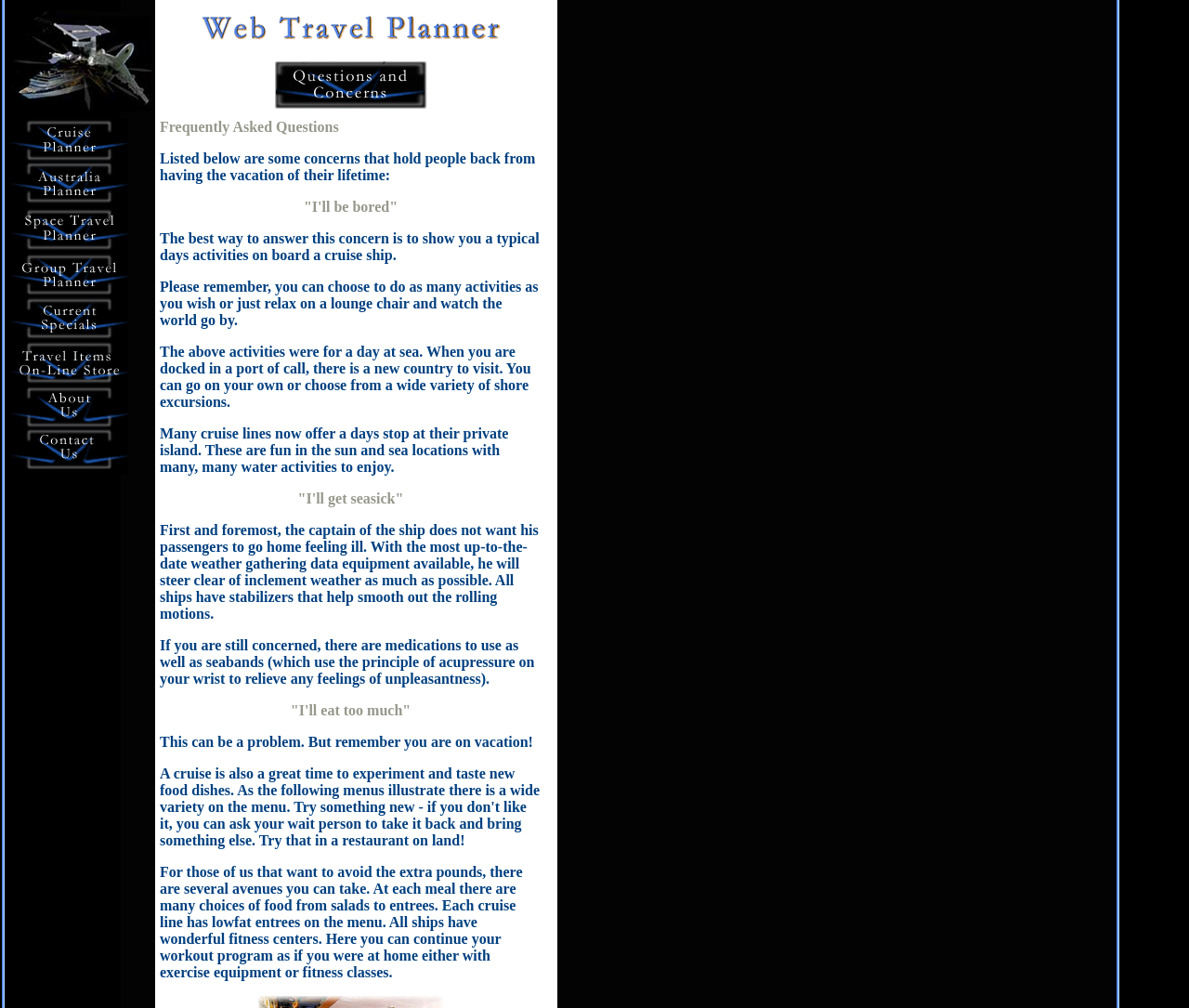Using the element description: "alt="links2.gif (17129 bytes)"", determine the bounding box coordinates. The coordinates should be in the format [left, top, right, bottom], with values between 0 and 1.

[0.009, 0.458, 0.108, 0.474]